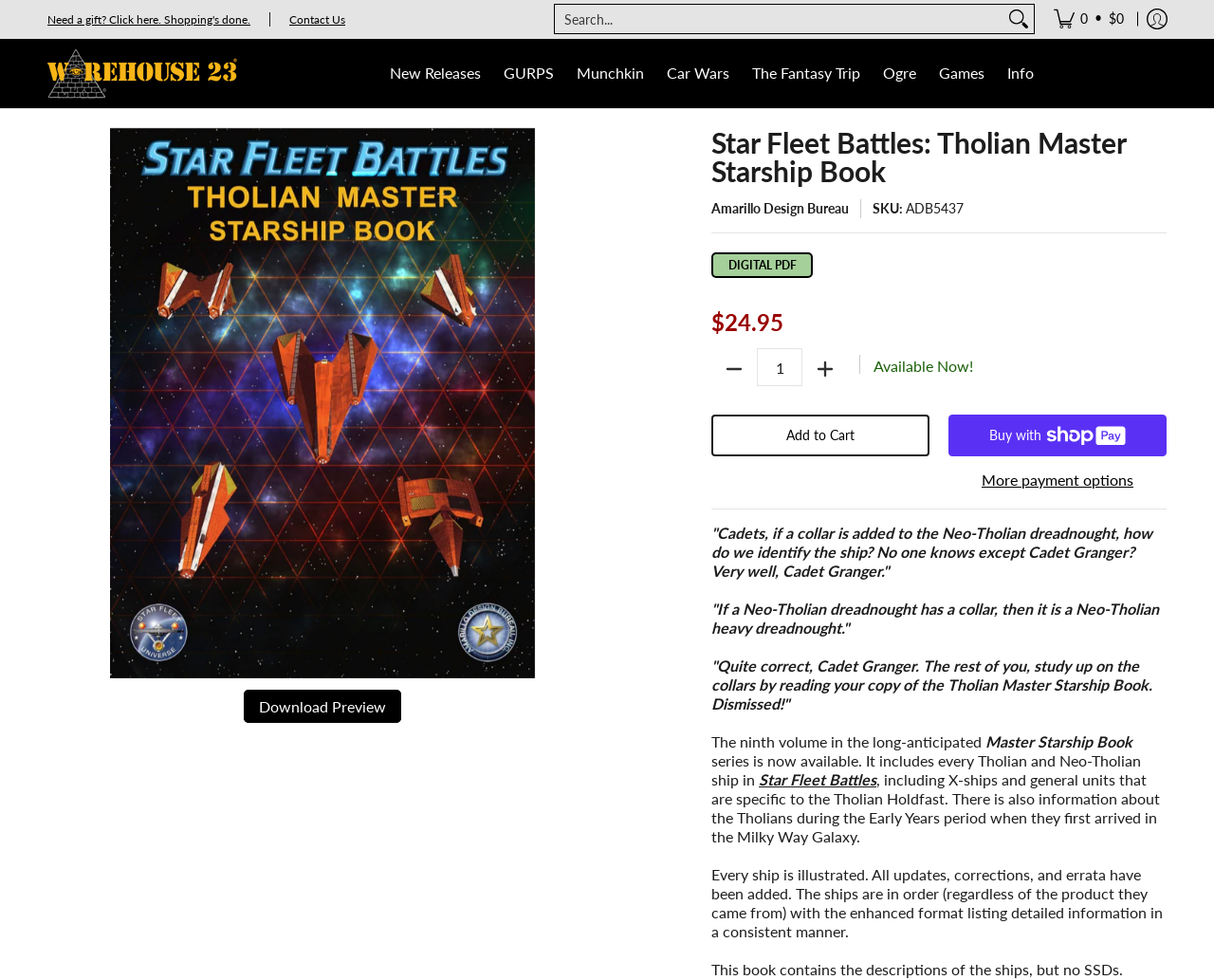Can you find the bounding box coordinates for the element that needs to be clicked to execute this instruction: "Search for products"? The coordinates should be given as four float numbers between 0 and 1, i.e., [left, top, right, bottom].

[0.457, 0.0, 0.852, 0.039]